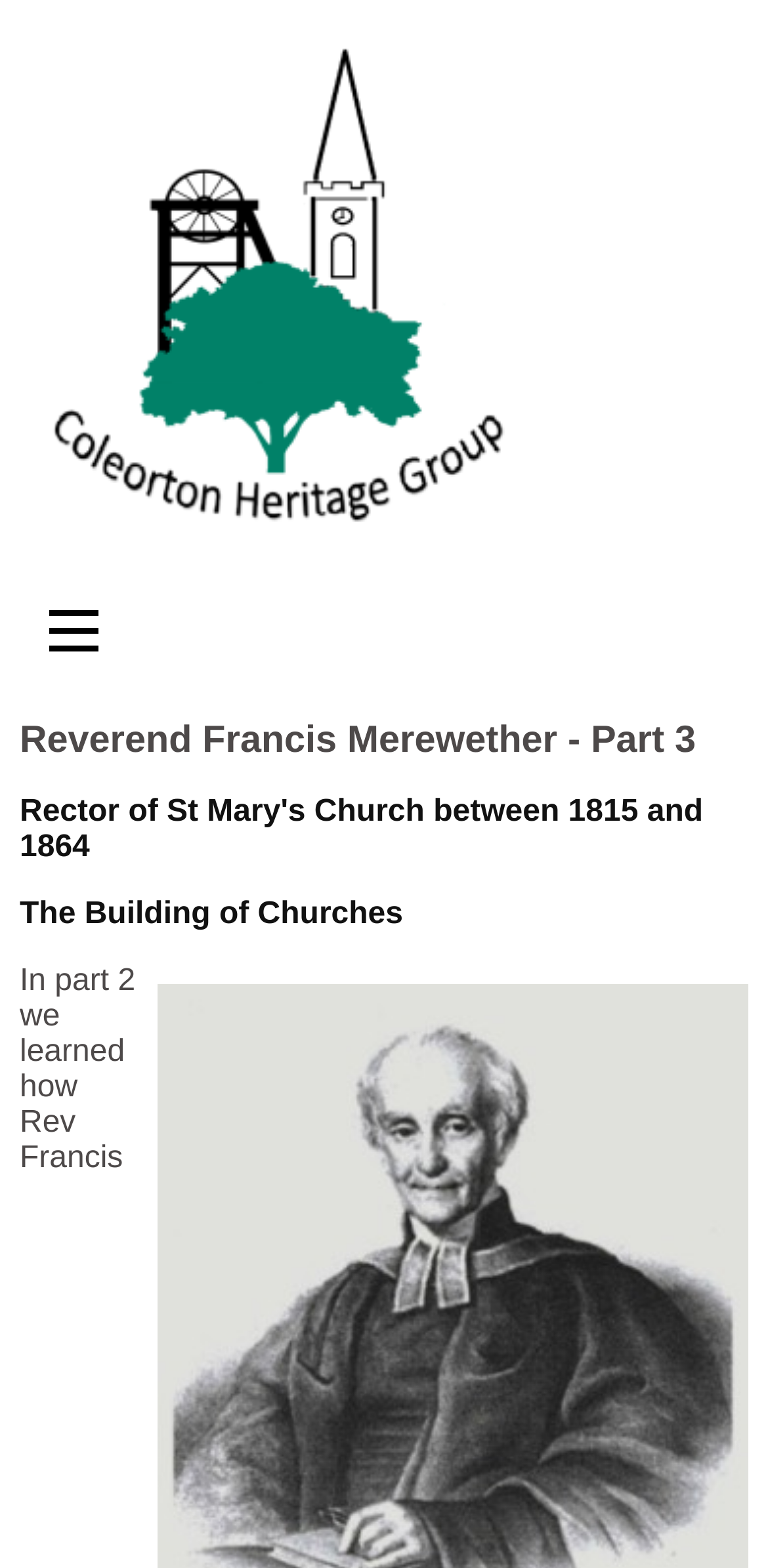Can you extract the headline from the webpage for me?

Coleorton Heritage Group